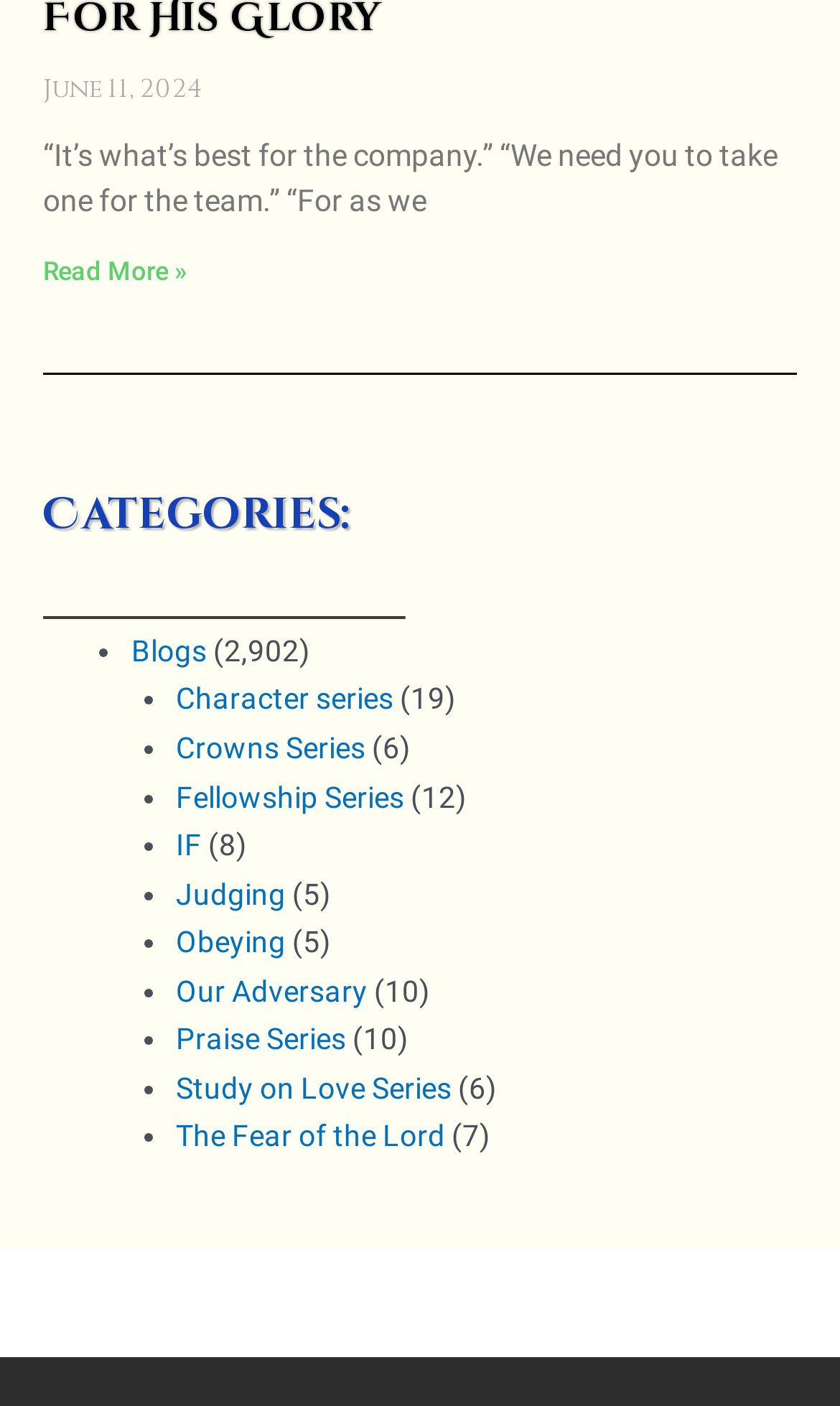What is the last category in the list?
Please provide a single word or phrase based on the screenshot.

The Fear of the Lord